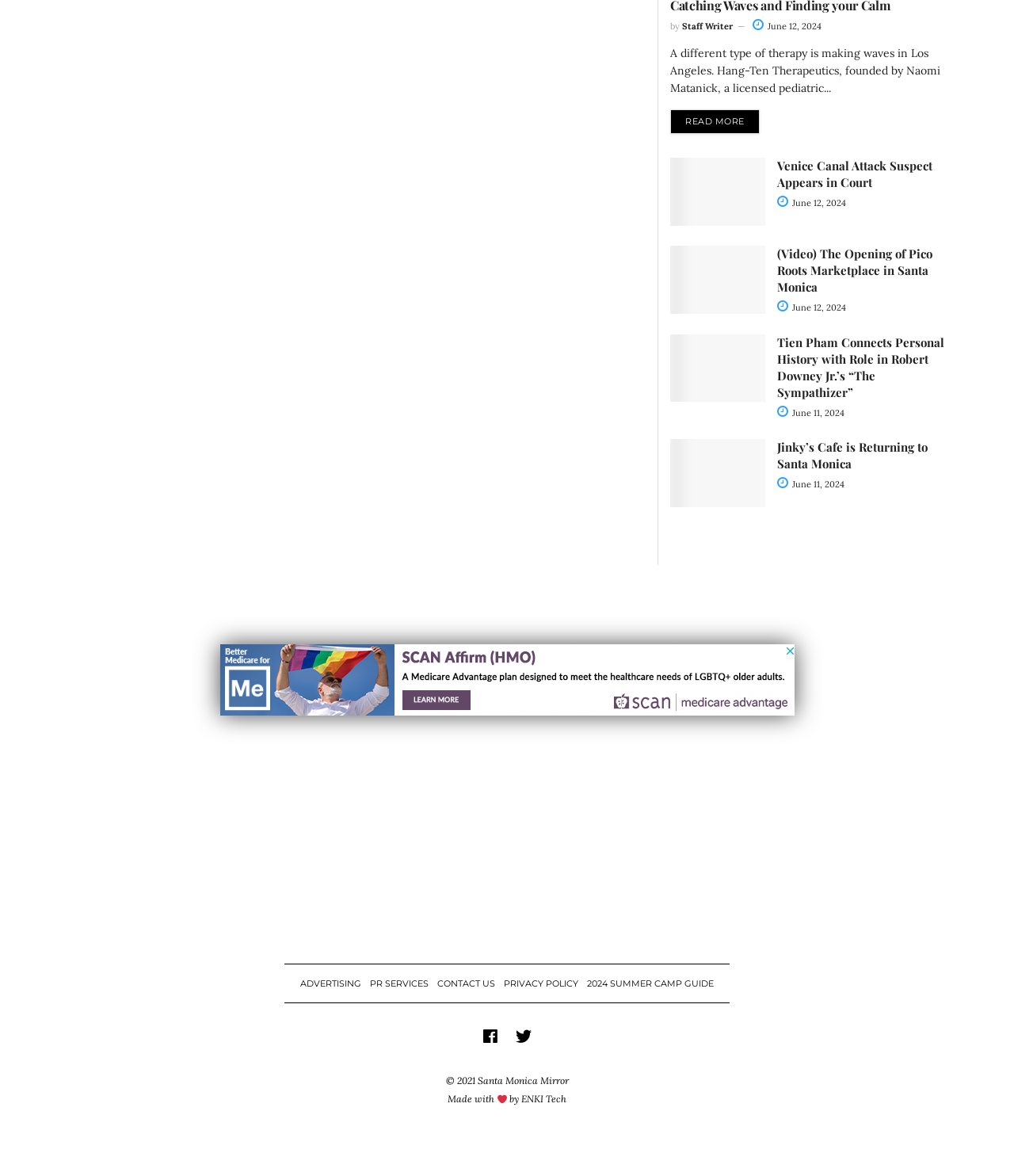Please find the bounding box coordinates for the clickable element needed to perform this instruction: "Read more about Hang-Ten Therapeutics".

[0.661, 0.093, 0.749, 0.114]